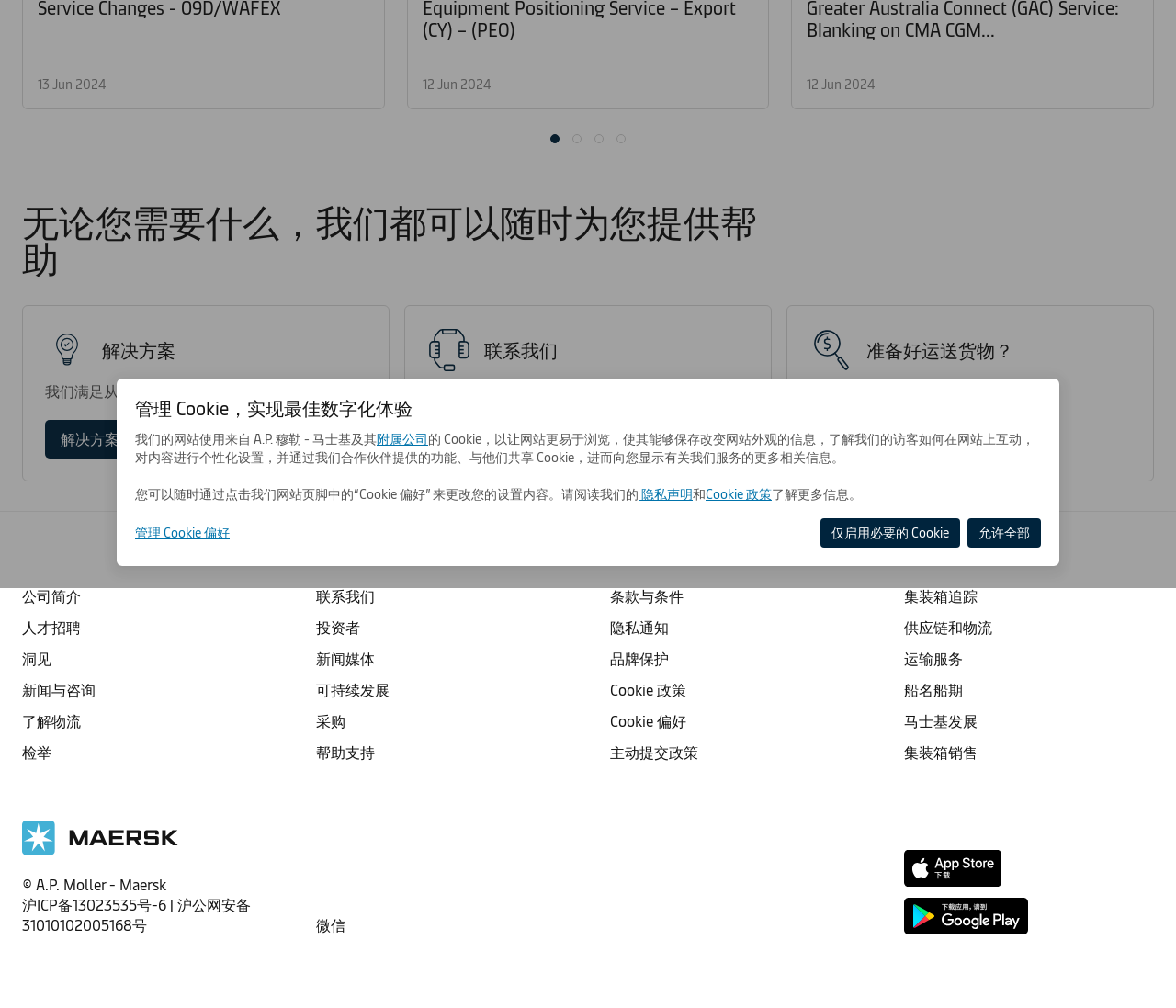Please provide the bounding box coordinates for the UI element as described: "允许全部". The coordinates must be four floats between 0 and 1, represented as [left, top, right, bottom].

[0.823, 0.514, 0.885, 0.543]